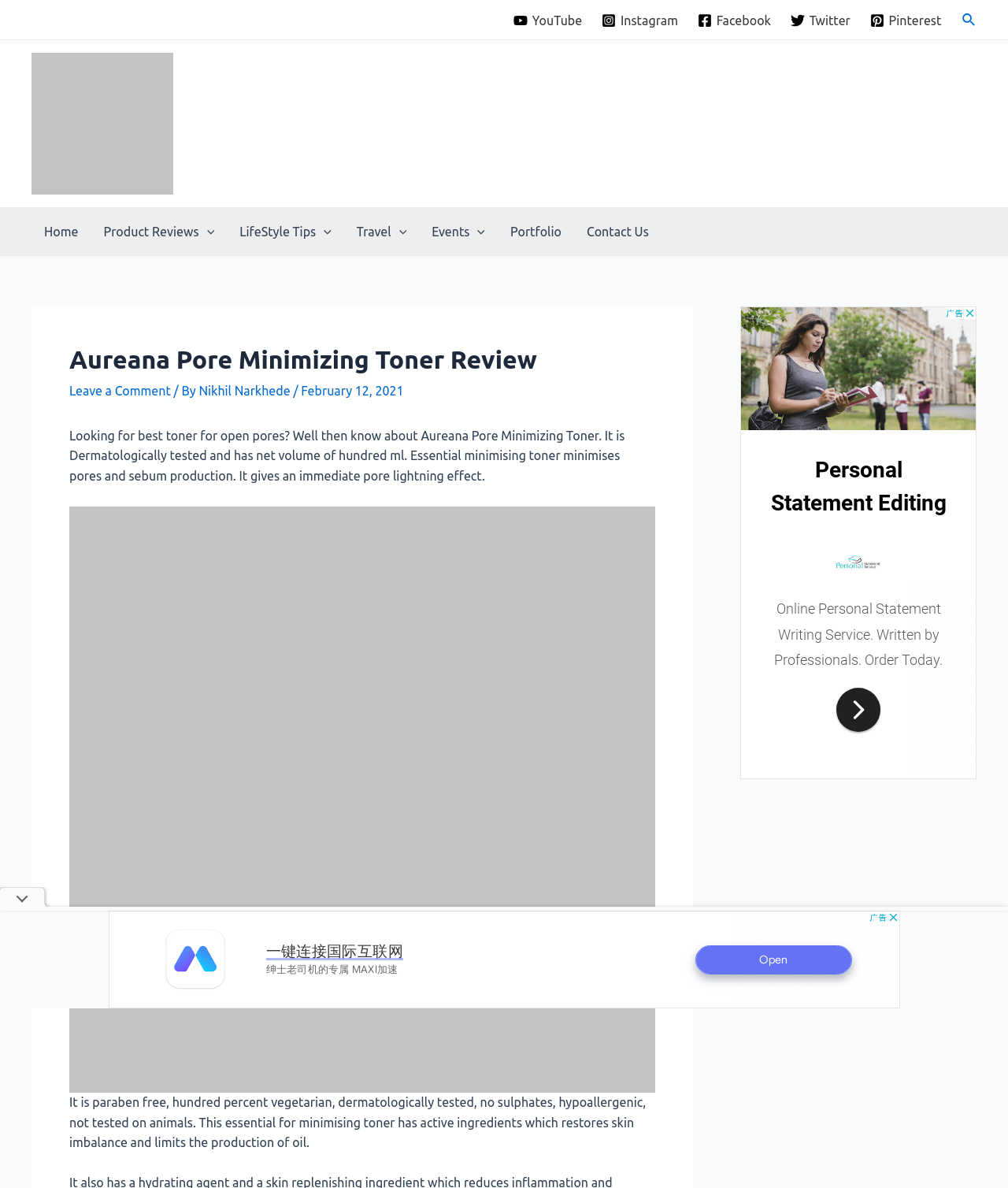Provide a thorough description of the webpage's content and layout.

This webpage is a review of the Aureana Pore Minimizing Toner. At the top, there are five social media links, including YouTube, Instagram, Facebook, Twitter, and Pinterest, each accompanied by a small icon. Next to these links is a search icon. 

Below the social media links, there is a navigation menu with links to different sections of the website, including Home, Product Reviews, LifeStyle Tips, Travel, Events, Portfolio, and Contact Us. Each of these links has a small icon next to it.

The main content of the webpage is a review of the Aureana Pore Minimizing Toner. The title of the review is "Aureana Pore Minimizing Toner Review" and is displayed prominently at the top of the content area. Below the title, there is a comment link and information about the author and the date the review was published.

The review itself is a block of text that describes the toner's features, including that it is dermatologically tested, has a net volume of 100ml, and is paraben-free, vegetarian, and hypoallergenic. The text also mentions that the toner minimizes pores and sebum production, giving an immediate pore lightning effect.

To the right of the review text, there is a large image of the toner product. Below the image, there is a link to the review itself.

The webpage also has several advertisements, including a large banner ad at the top, a square ad in the middle, and a rectangular ad at the bottom. There are also two YouTube video players embedded in the page, one below the review and one at the very bottom of the page.